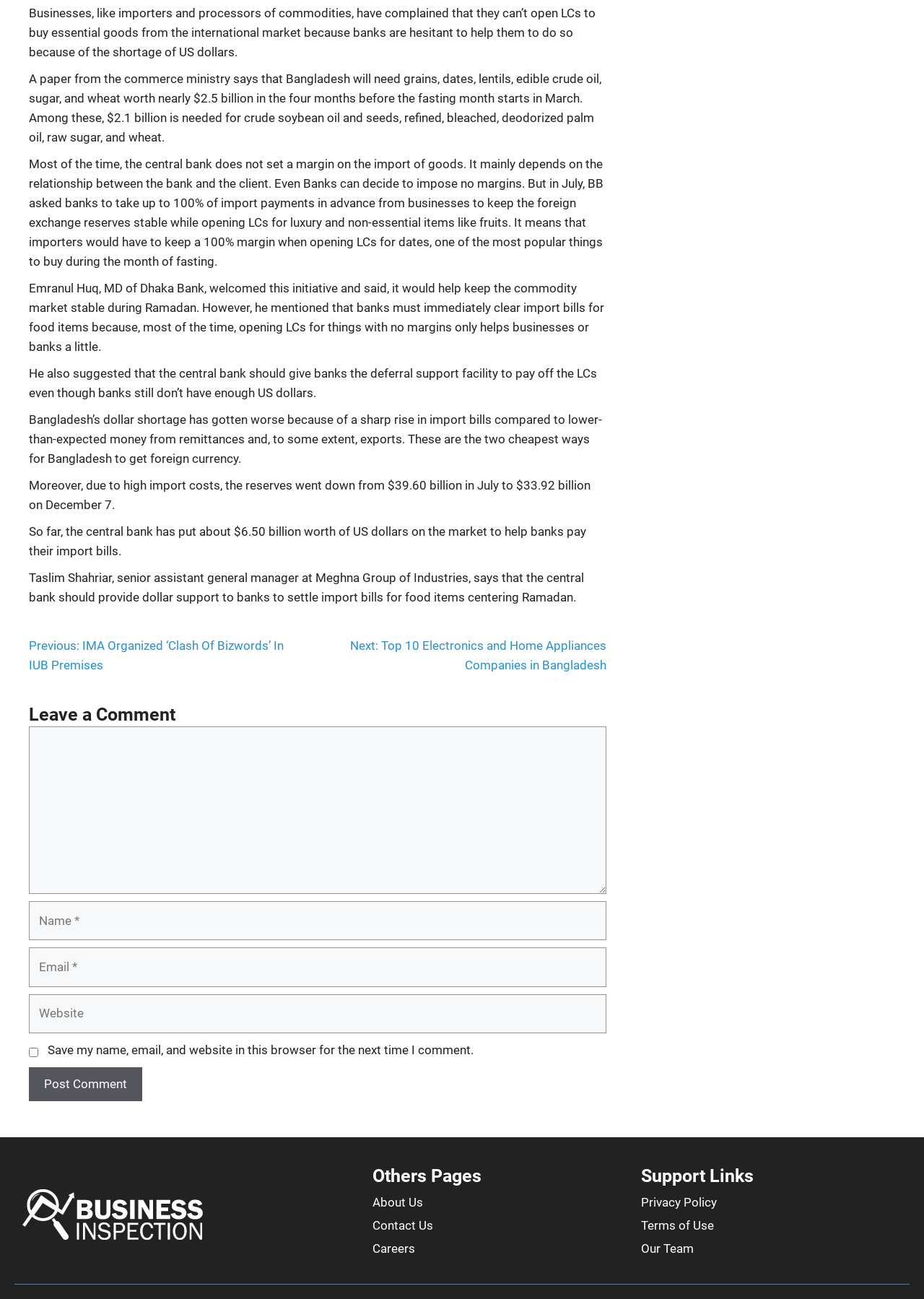What is the current reserve of US dollars in Bangladesh?
Refer to the image and answer the question using a single word or phrase.

$33.92 billion